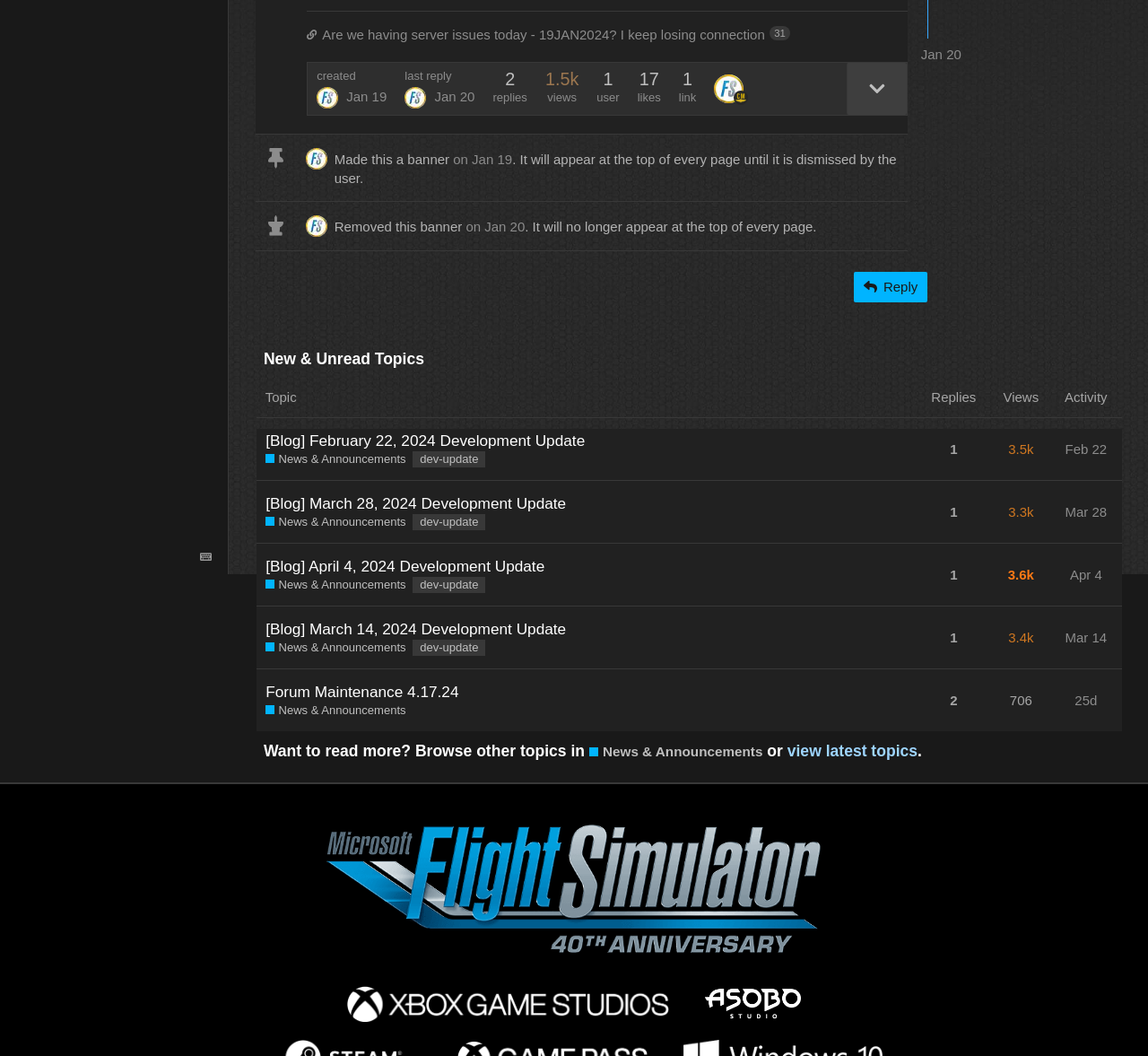Please find the bounding box coordinates (top-left x, top-left y, bottom-right x, bottom-right y) in the screenshot for the UI element described as follows: ​

[0.17, 0.518, 0.189, 0.537]